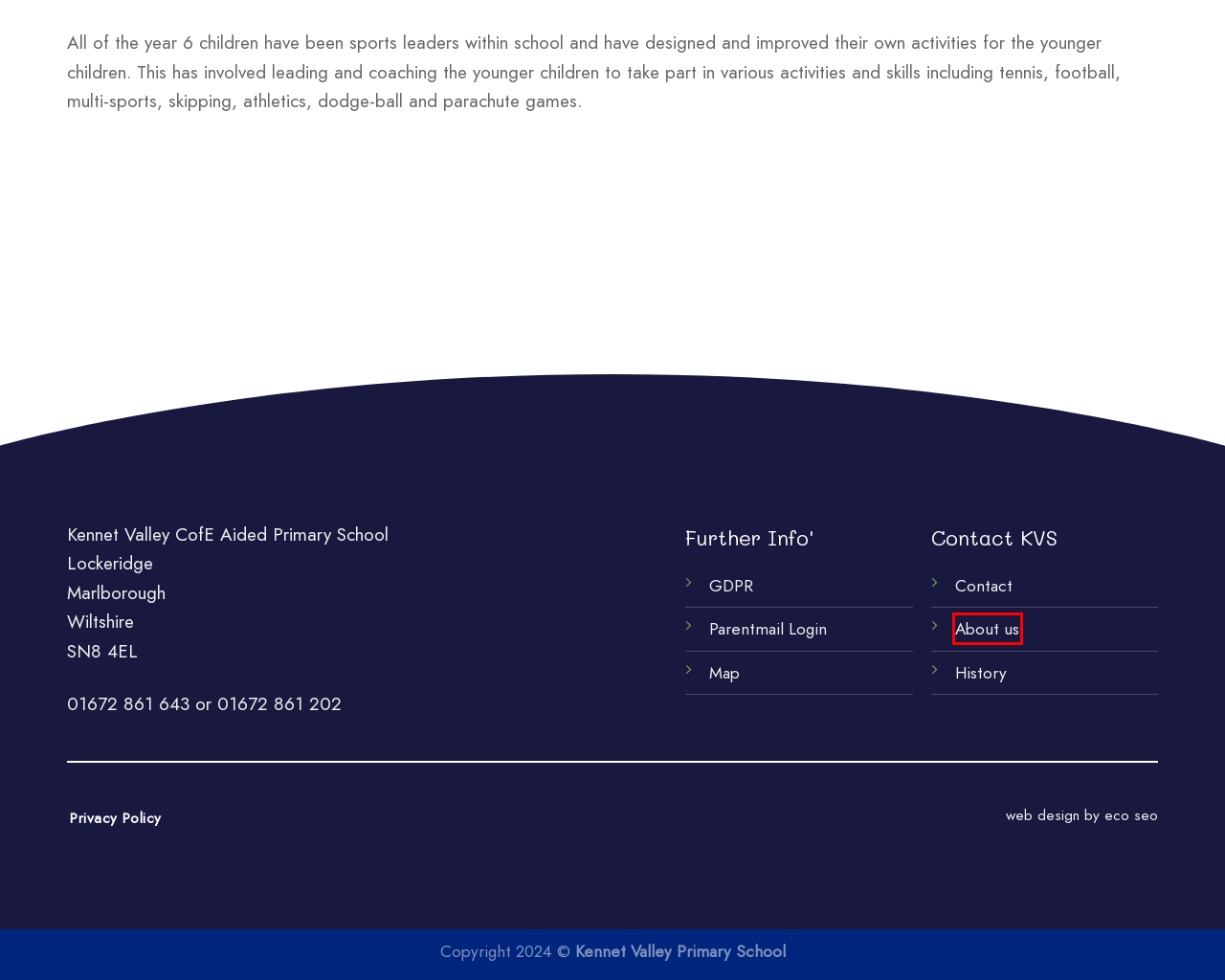A screenshot of a webpage is given, featuring a red bounding box around a UI element. Please choose the webpage description that best aligns with the new webpage after clicking the element in the bounding box. These are the descriptions:
A. Privacy Policy - Kennet Valley Primary School
B. ParentMail
C. History of our school - Kennet Valley Primary School
D. Map - Kennet Valley Primary School
E. Kennet Valley Primary School in Lockeridge, Wiltshire
F. Headteacher’s Welcome - Kennet Valley Primary School
G. Contact us - Kennet Valley Primary School
H. GDPR - Kennet Valley Primary School

F